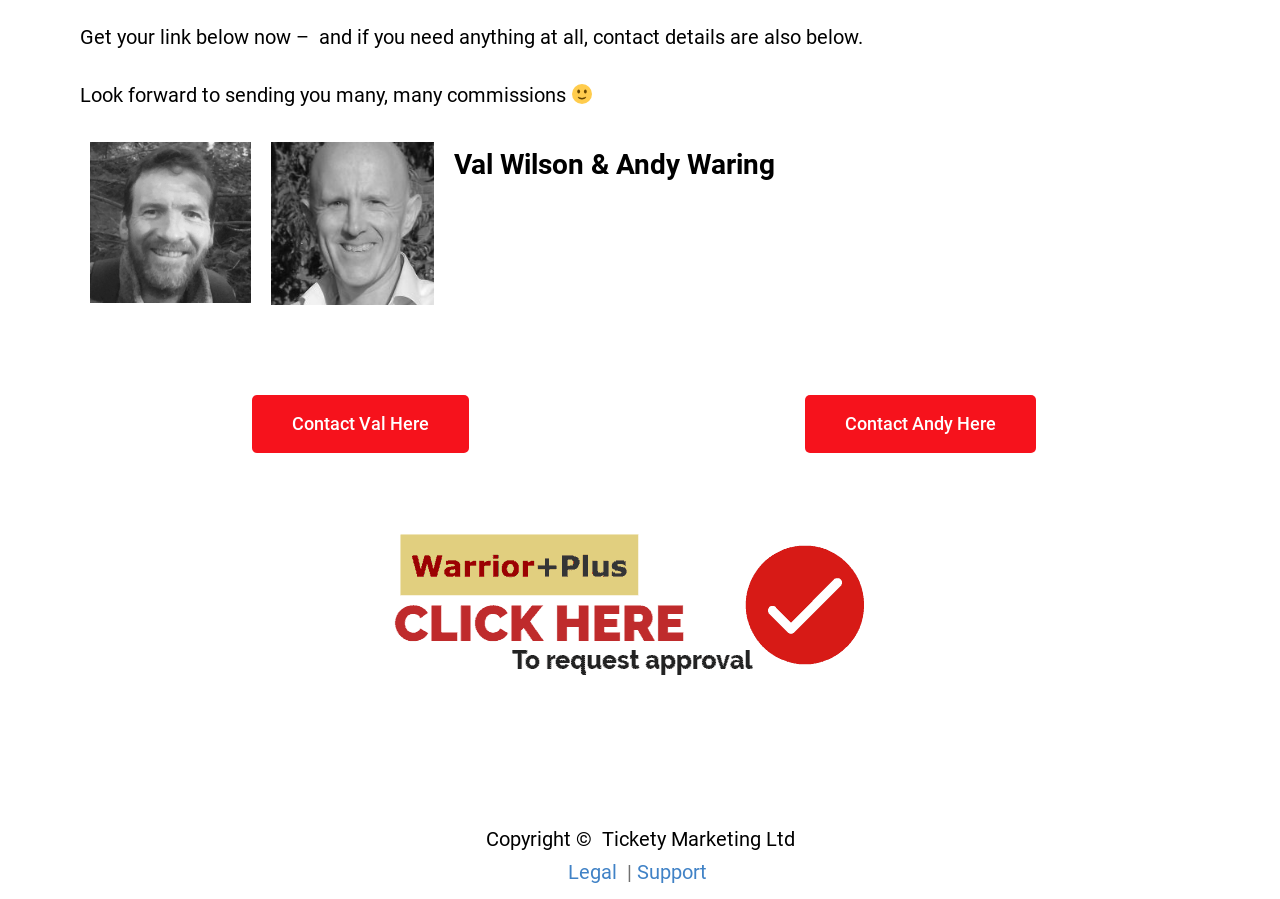Observe the image and answer the following question in detail: What is the name of the company mentioned on the webpage?

The company name is mentioned in the copyright section at the bottom of the webpage, which states 'Copyright © Tickety Marketing Ltd'.